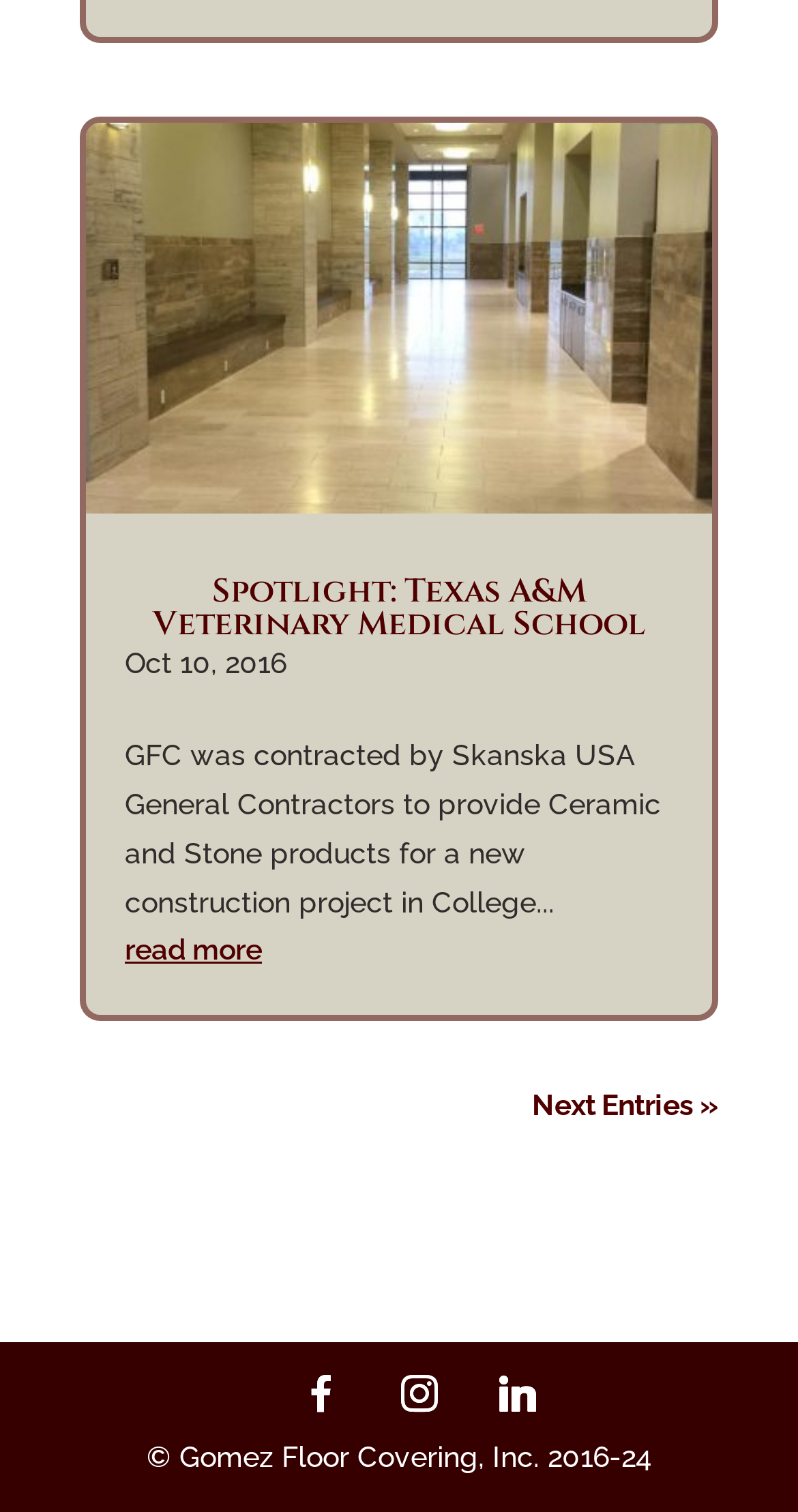Can you give a comprehensive explanation to the question given the content of the image?
How many social media links are present at the bottom of the page?

The social media links can be found at the bottom of the page, and there are three links: Facebook, Instagram, and Linkedin.